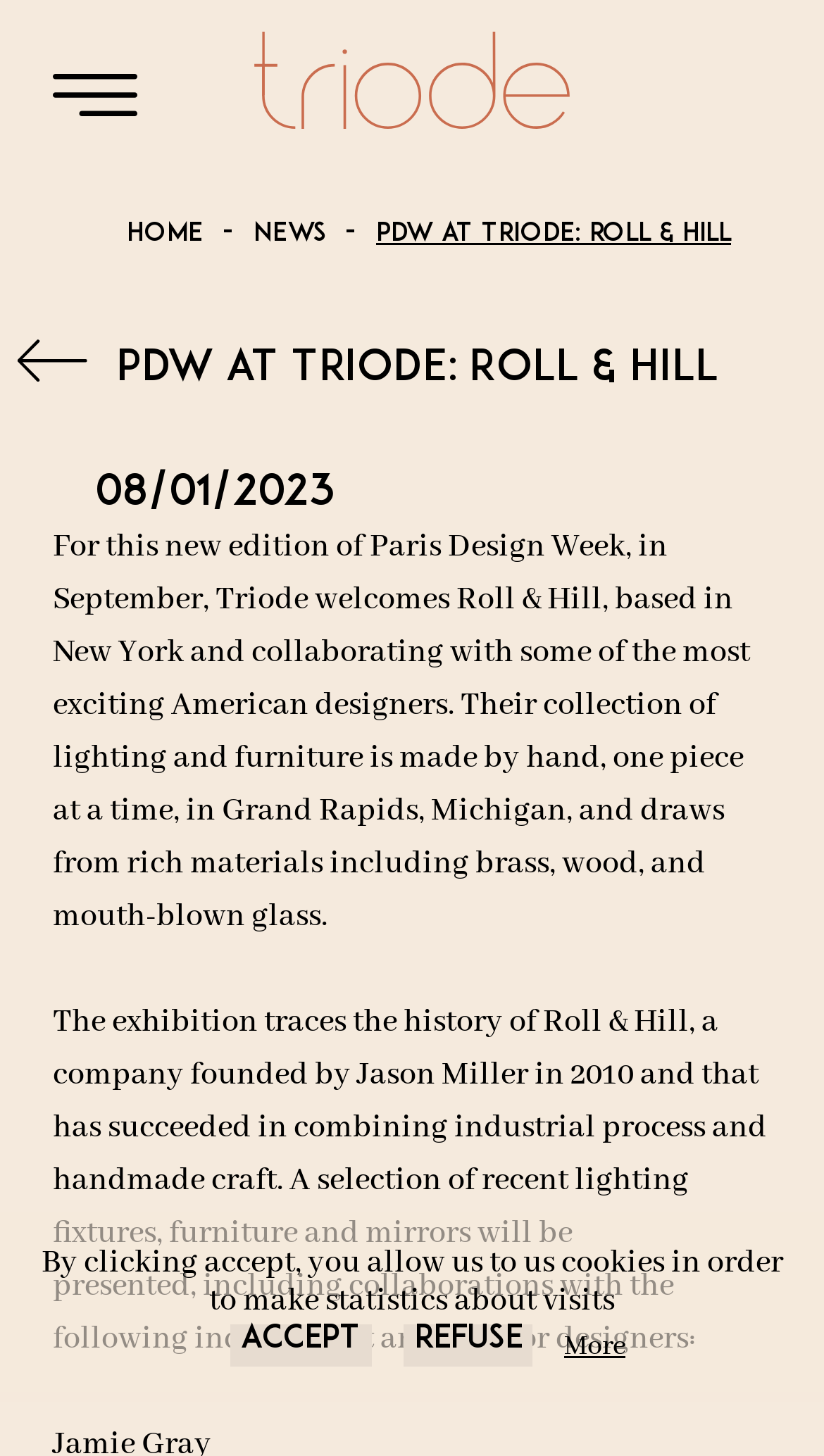Determine the heading of the webpage and extract its text content.

PDW at Triode: Roll & Hill